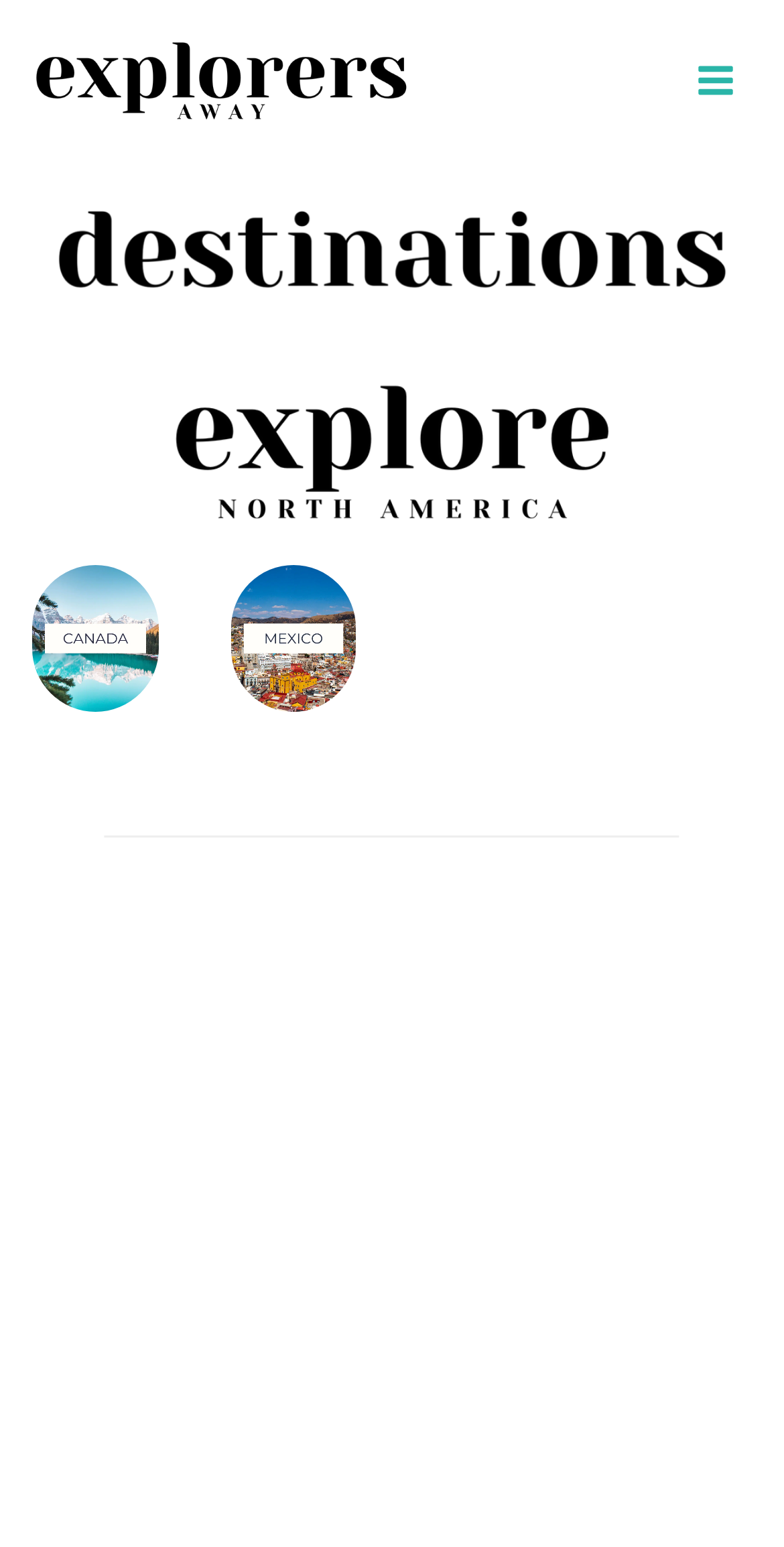Please identify the bounding box coordinates of the clickable area that will fulfill the following instruction: "Visit the Canada page". The coordinates should be in the format of four float numbers between 0 and 1, i.e., [left, top, right, bottom].

[0.041, 0.365, 0.201, 0.46]